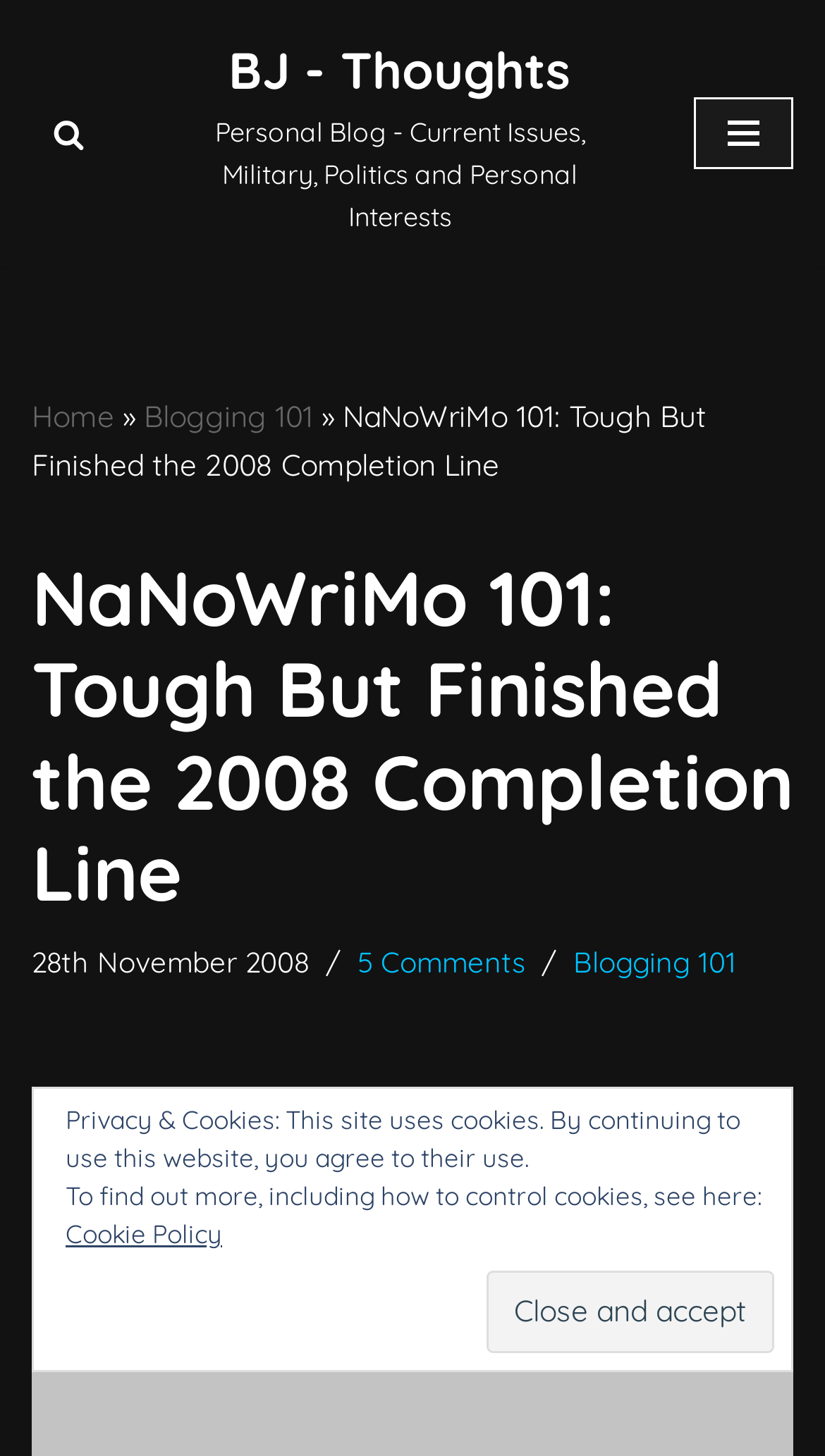Extract the primary header of the webpage and generate its text.

NaNoWriMo 101: Tough But Finished the 2008 Completion Line